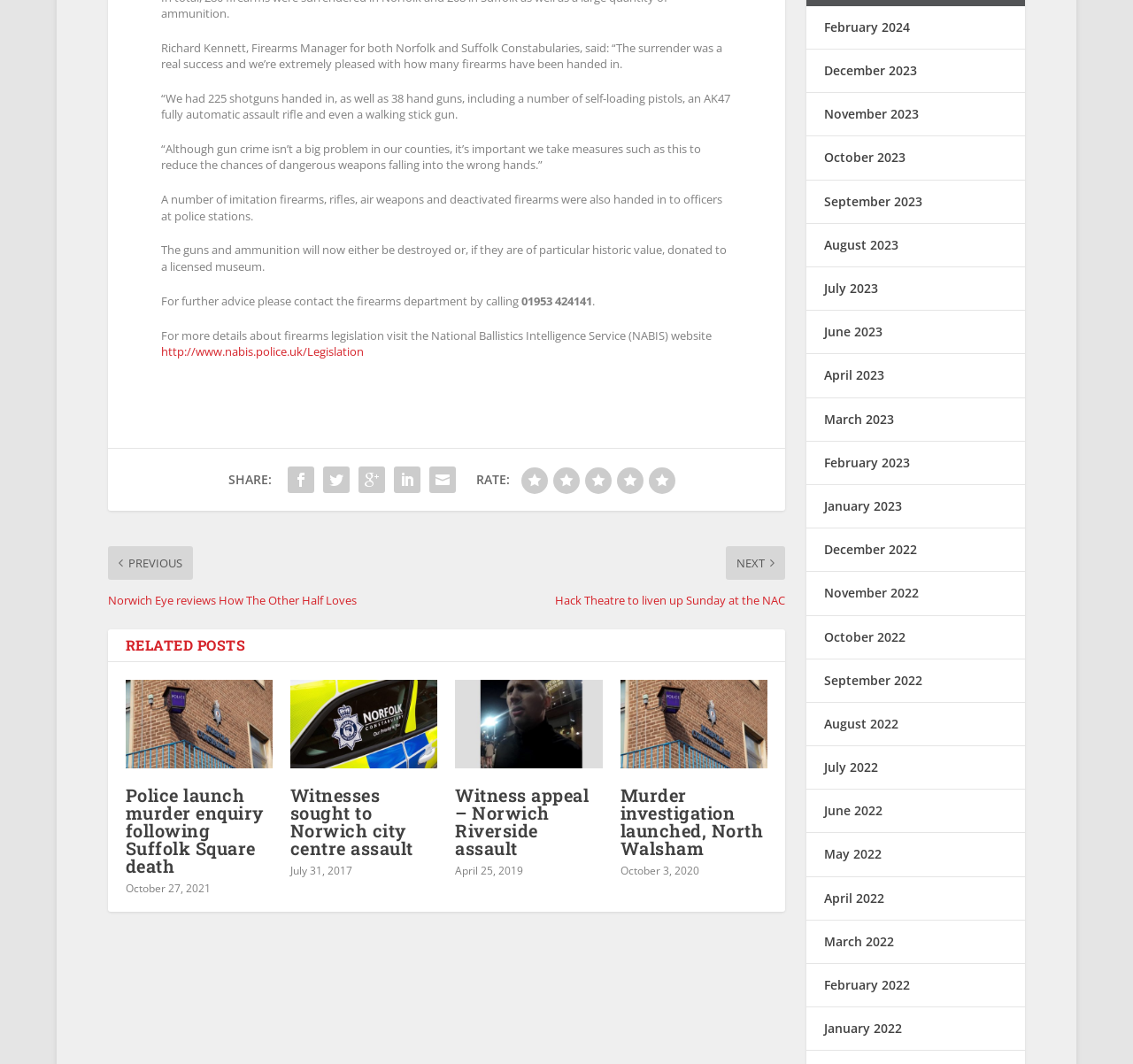Determine the bounding box coordinates of the clickable region to follow the instruction: "Read about treating IBS and GI disorders".

None